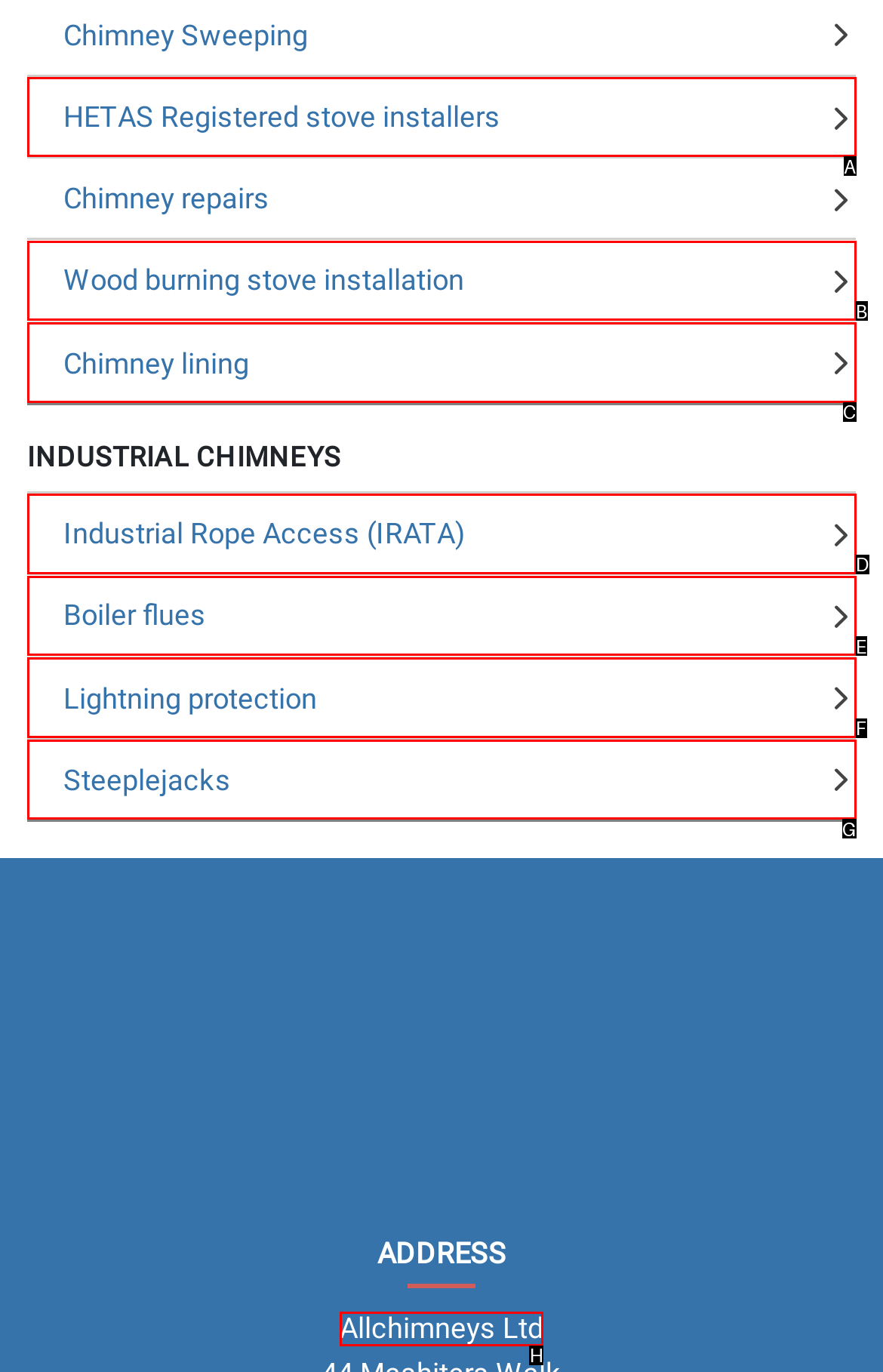Determine which HTML element to click to execute the following task: Filter by White wine Answer with the letter of the selected option.

None